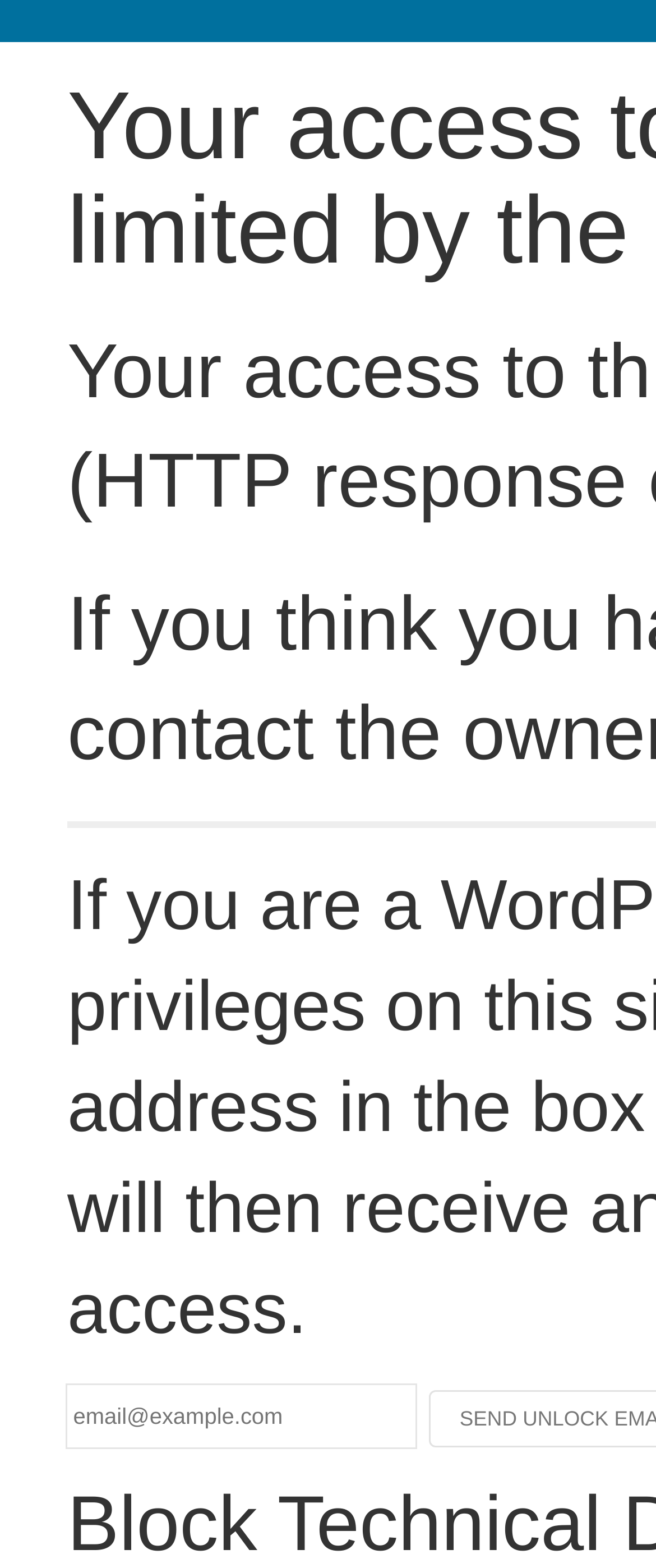Please determine the bounding box of the UI element that matches this description: name="email" placeholder="email@example.com". The coordinates should be given as (top-left x, top-left y, bottom-right x, bottom-right y), with all values between 0 and 1.

[0.103, 0.884, 0.633, 0.924]